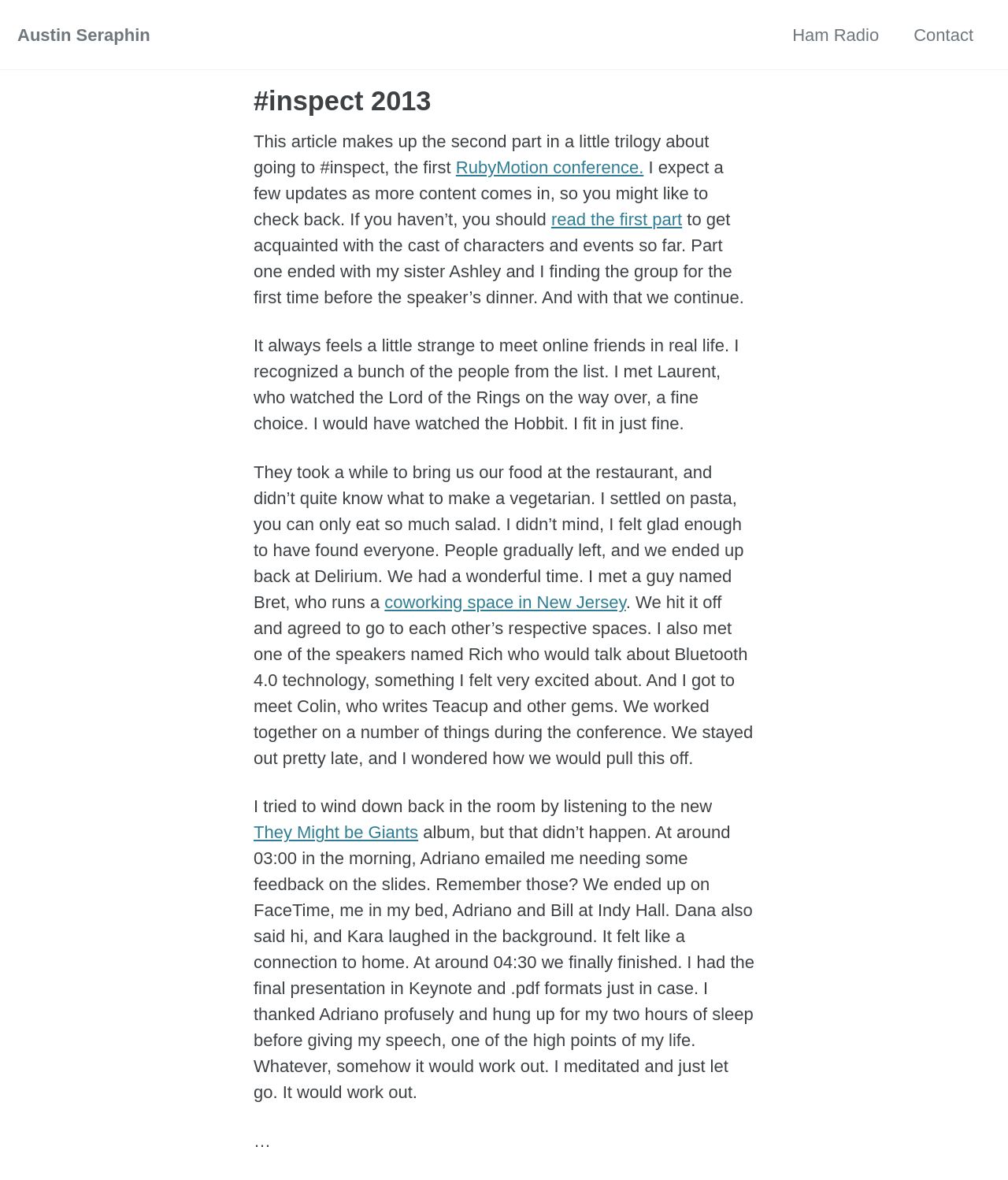Please determine the bounding box coordinates, formatted as (top-left x, top-left y, bottom-right x, bottom-right y), with all values as floating point numbers between 0 and 1. Identify the bounding box of the region described as: They Might be Giants

[0.252, 0.697, 0.415, 0.714]